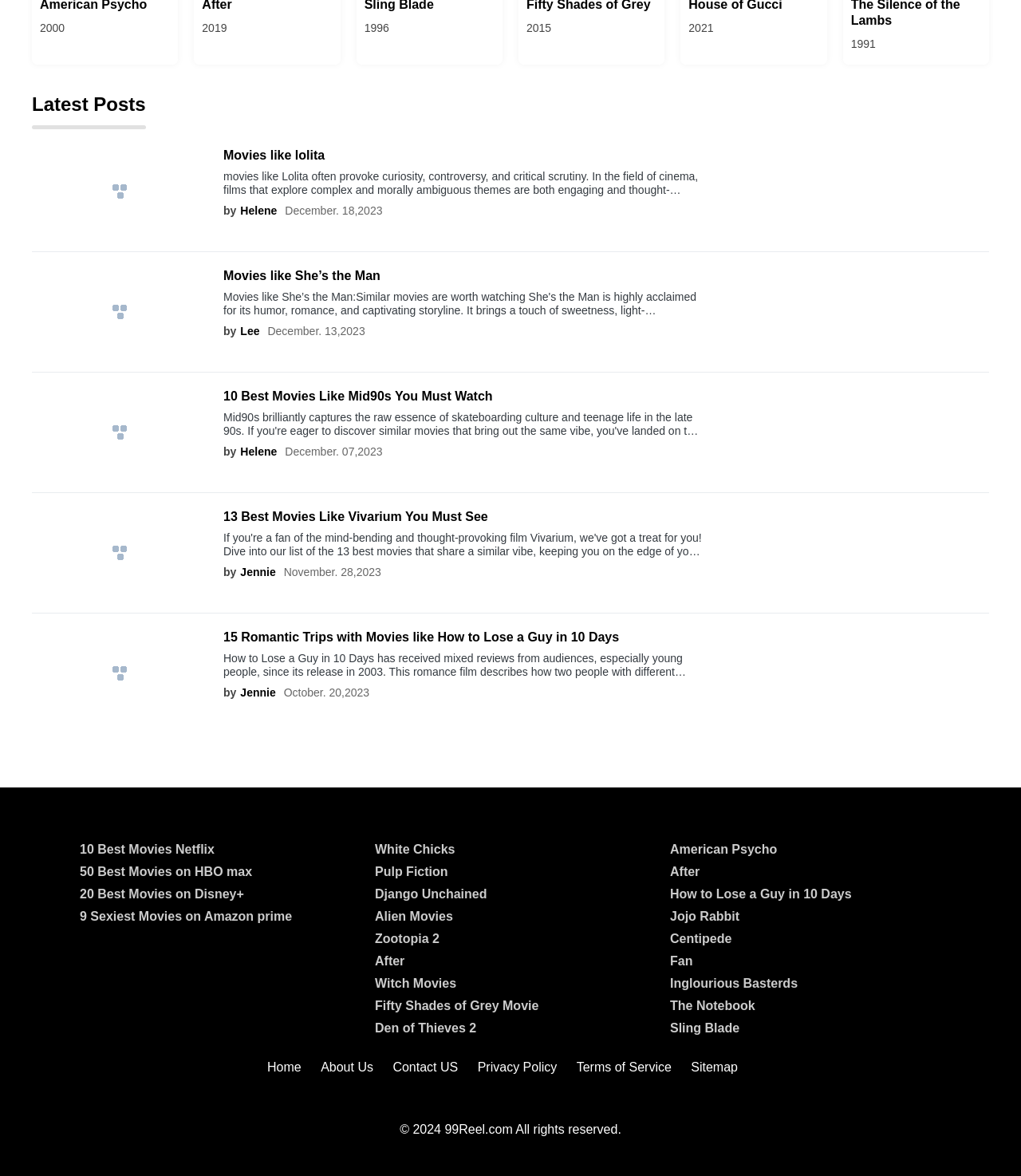Specify the bounding box coordinates of the element's area that should be clicked to execute the given instruction: "Check the 'Privacy Policy'". The coordinates should be four float numbers between 0 and 1, i.e., [left, top, right, bottom].

[0.468, 0.902, 0.546, 0.914]